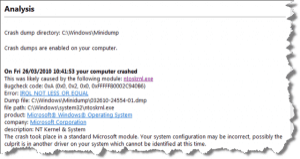What is the potential issue with the system configuration?
Carefully examine the image and provide a detailed answer to the question.

The report suggests that the system configuration may be incorrect, possibly due to another driver on the system that cannot be identified at this time, which could be the culprit behind the intermittent crashes experienced by the user.